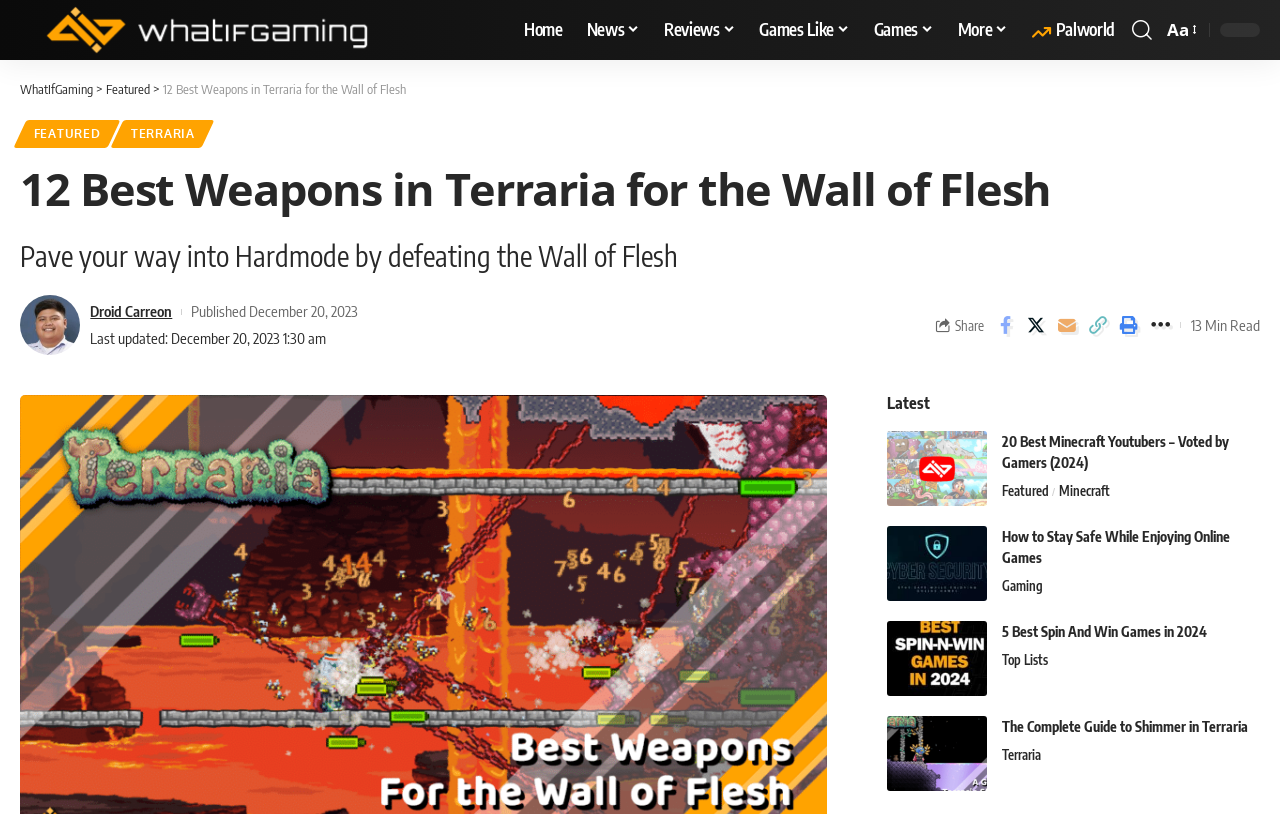Kindly provide the bounding box coordinates of the section you need to click on to fulfill the given instruction: "Click on the 'Home' link".

[0.4, 0.0, 0.449, 0.074]